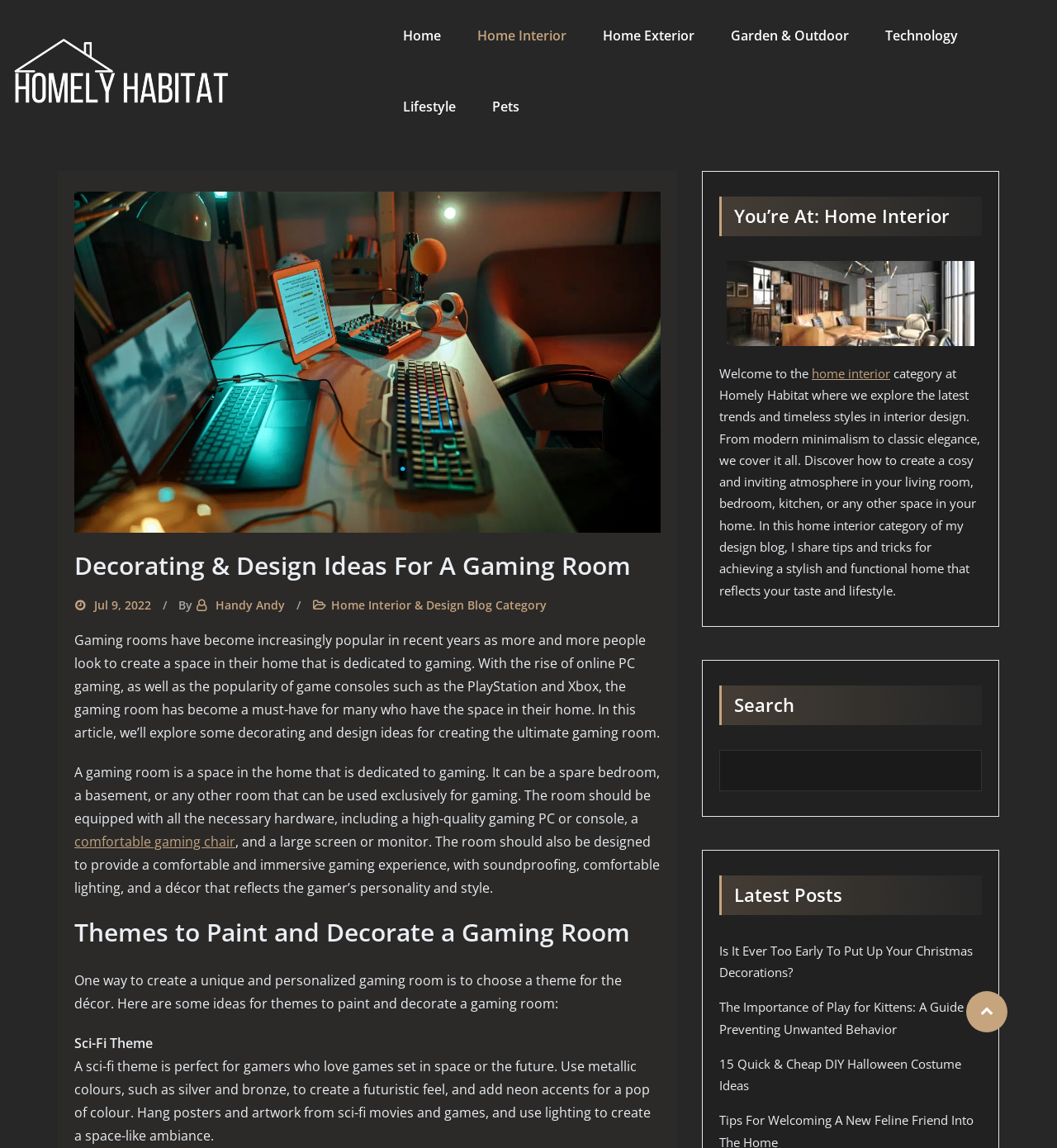What is the theme of the gaming room discussed in the article?
Using the details from the image, give an elaborate explanation to answer the question.

The article discusses various themes for a gaming room, and one of the themes mentioned is the Sci-Fi theme, which involves using metallic colors, neon accents, and space-like ambiance to create a futuristic feel.